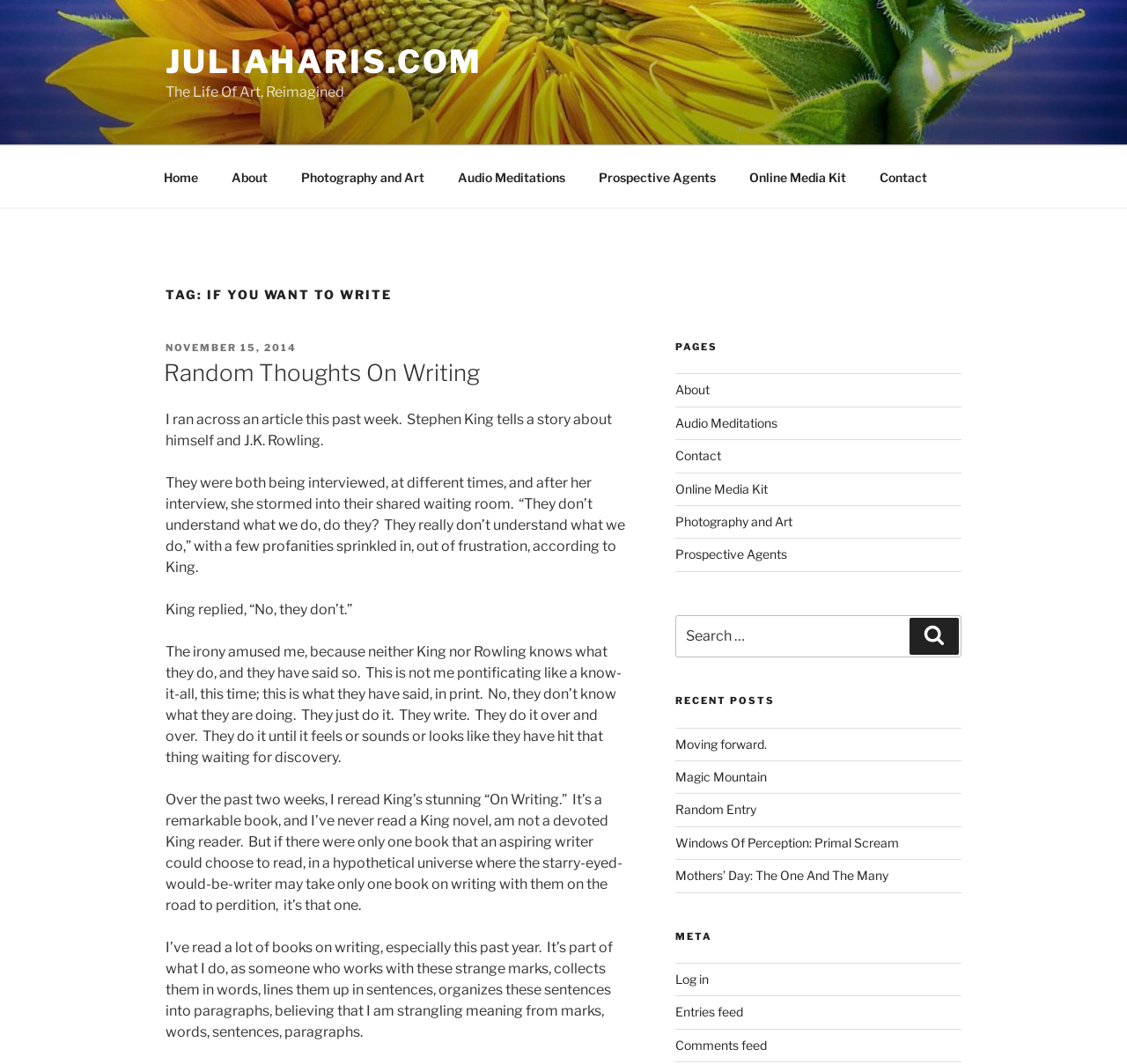Identify the bounding box coordinates for the element that needs to be clicked to fulfill this instruction: "Click on the 'Home' link". Provide the coordinates in the format of four float numbers between 0 and 1: [left, top, right, bottom].

[0.131, 0.146, 0.189, 0.187]